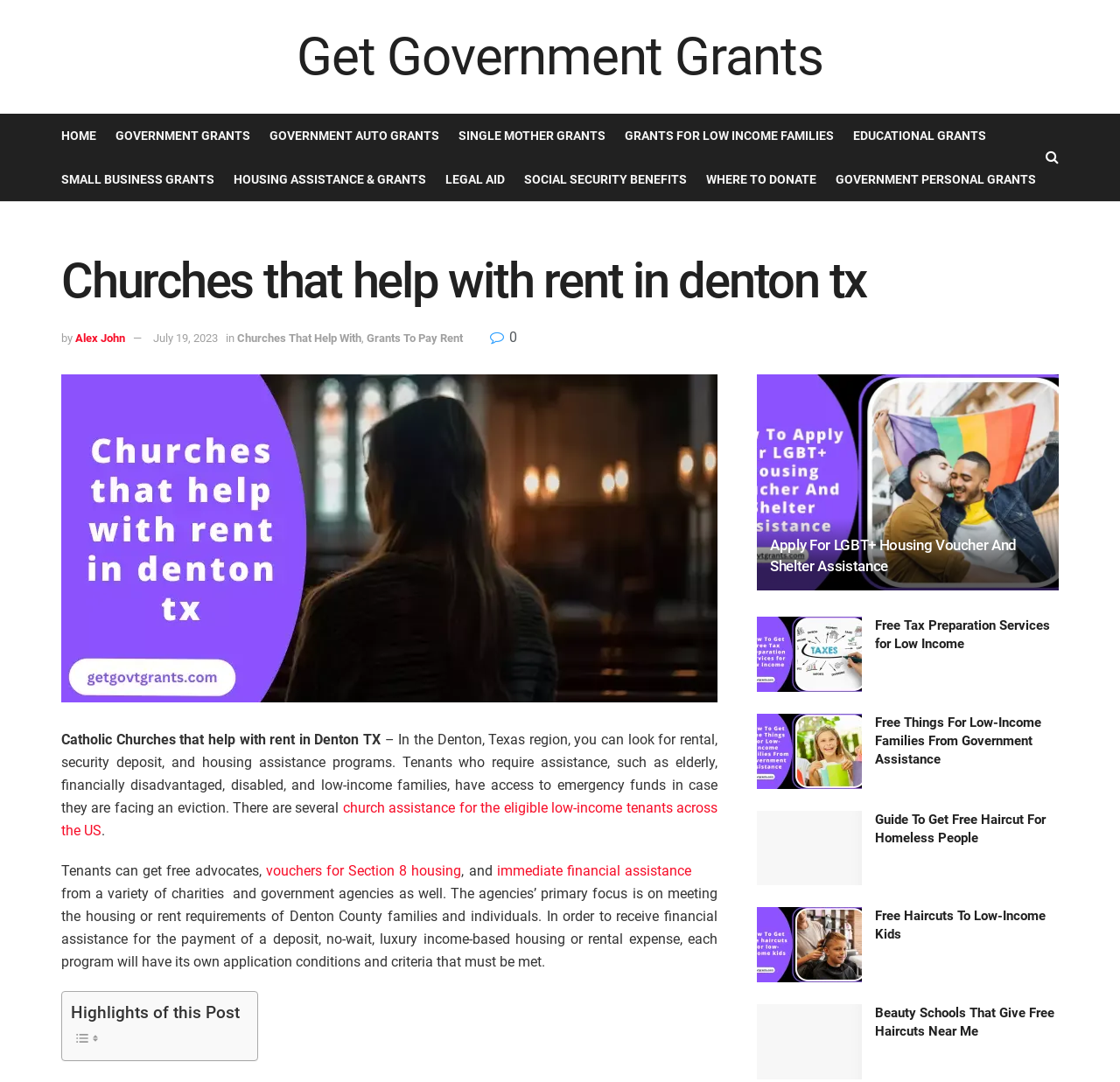What type of services are mentioned in the article 'How To Get Free Tax Preparation Services for Low Income'?
Provide an in-depth and detailed answer to the question.

The article 'How To Get Free Tax Preparation Services for Low Income' is likely discussing the availability of free tax preparation services for low-income individuals. This service is mentioned as a link on the webpage, indicating that it is a relevant resource for those in need of financial assistance.